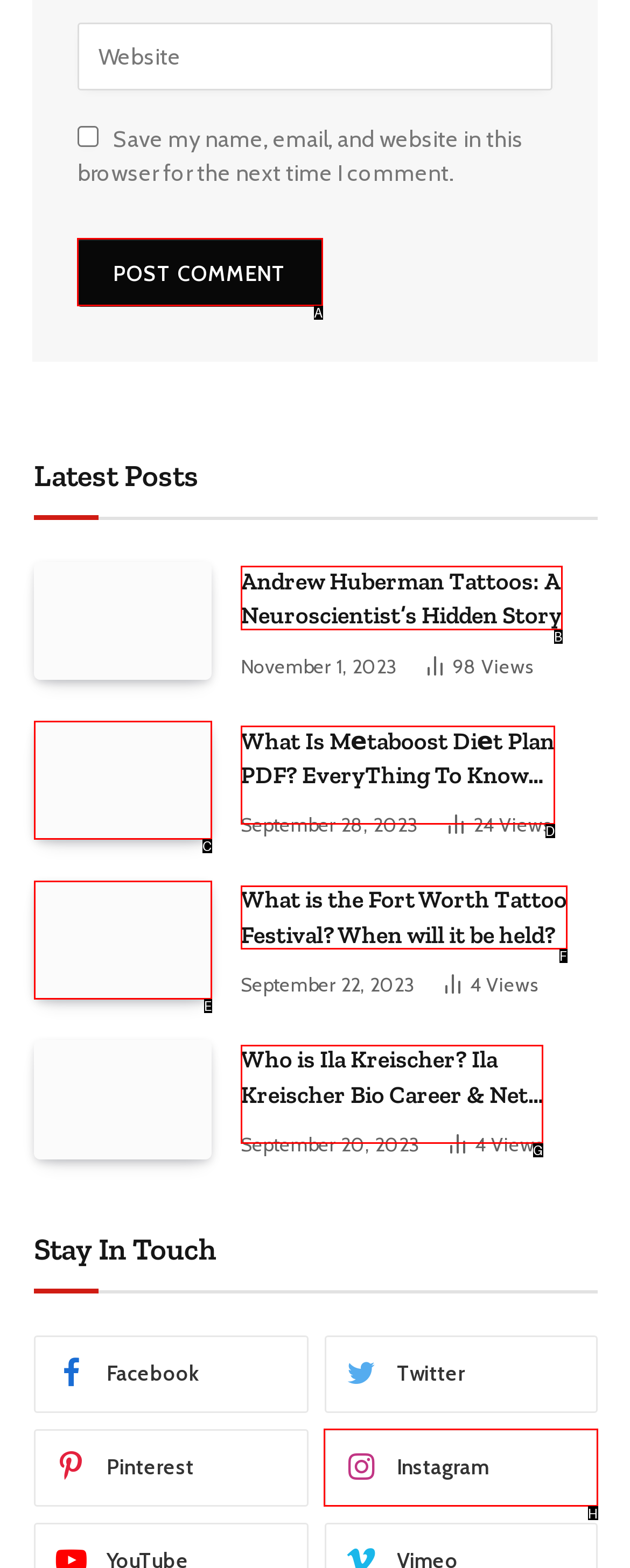Identify which HTML element to click to fulfill the following task: Post a comment. Provide your response using the letter of the correct choice.

A